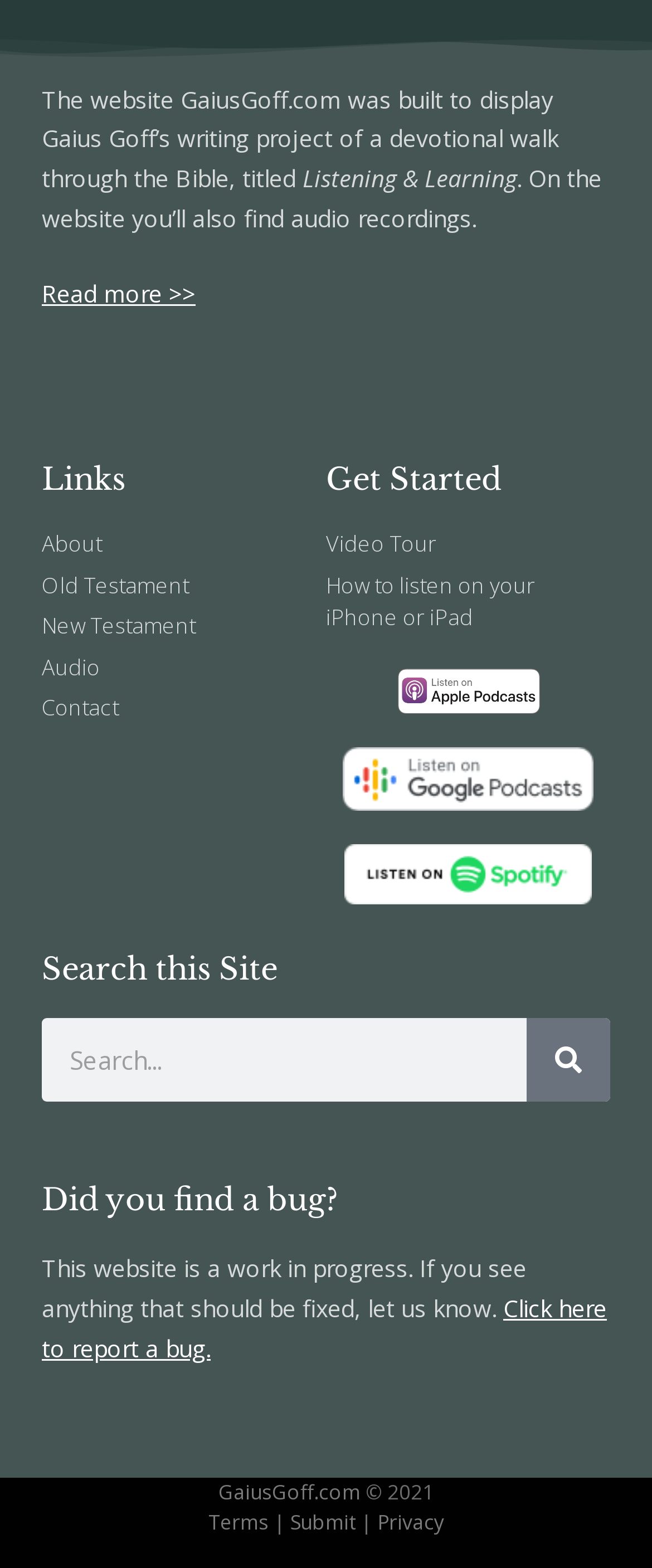What are the two main sections on the website?
Provide a detailed and well-explained answer to the question.

The two main sections on the website are 'Links' and 'Get Started', which are indicated by the two heading elements with the corresponding text.